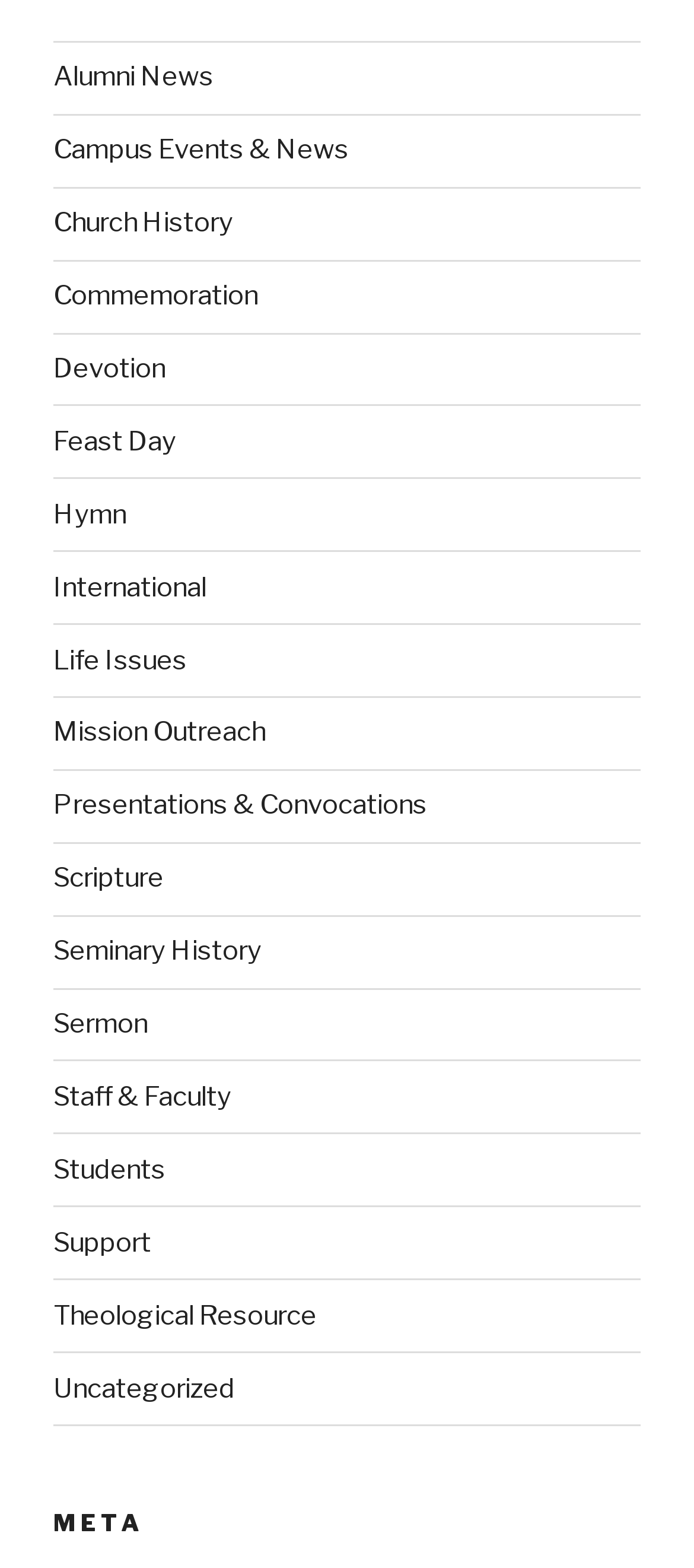Give a concise answer using only one word or phrase for this question:
What type of content is categorized under 'Alumni News'?

News